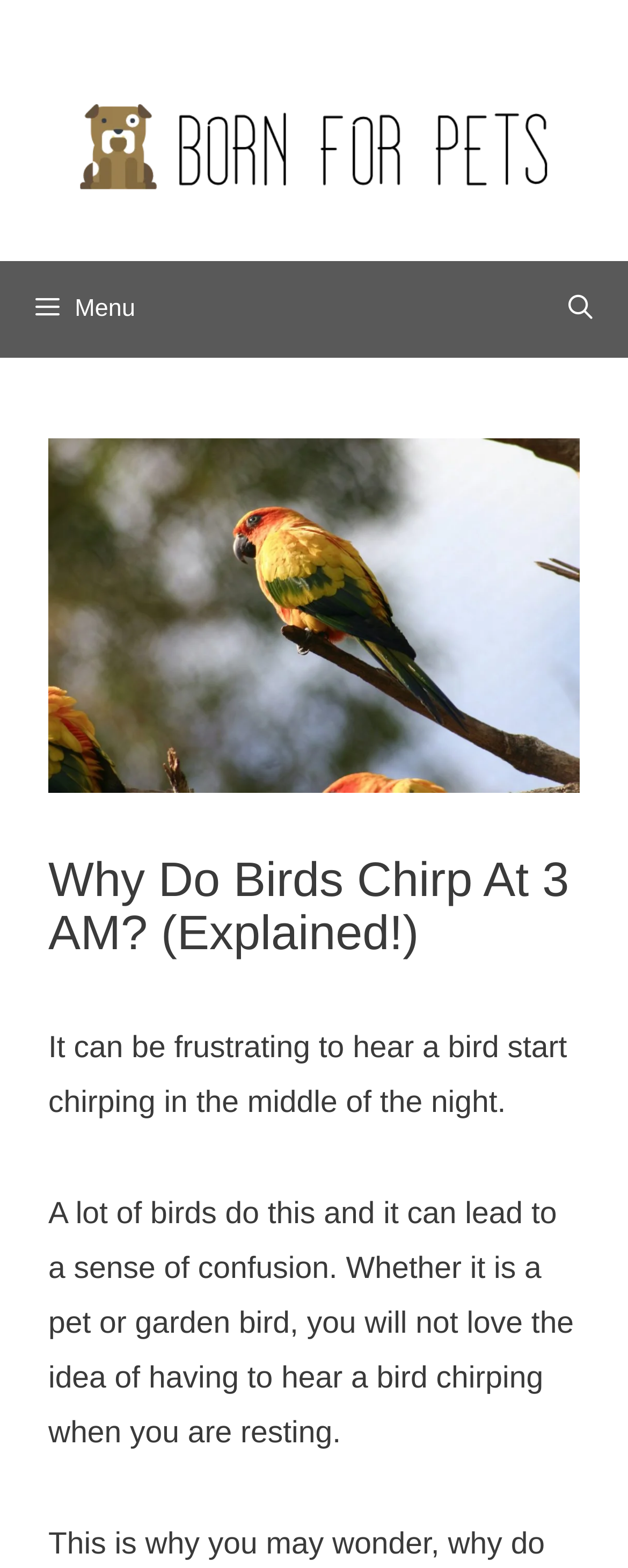Show the bounding box coordinates for the HTML element as described: "Menu".

[0.0, 0.166, 1.0, 0.228]